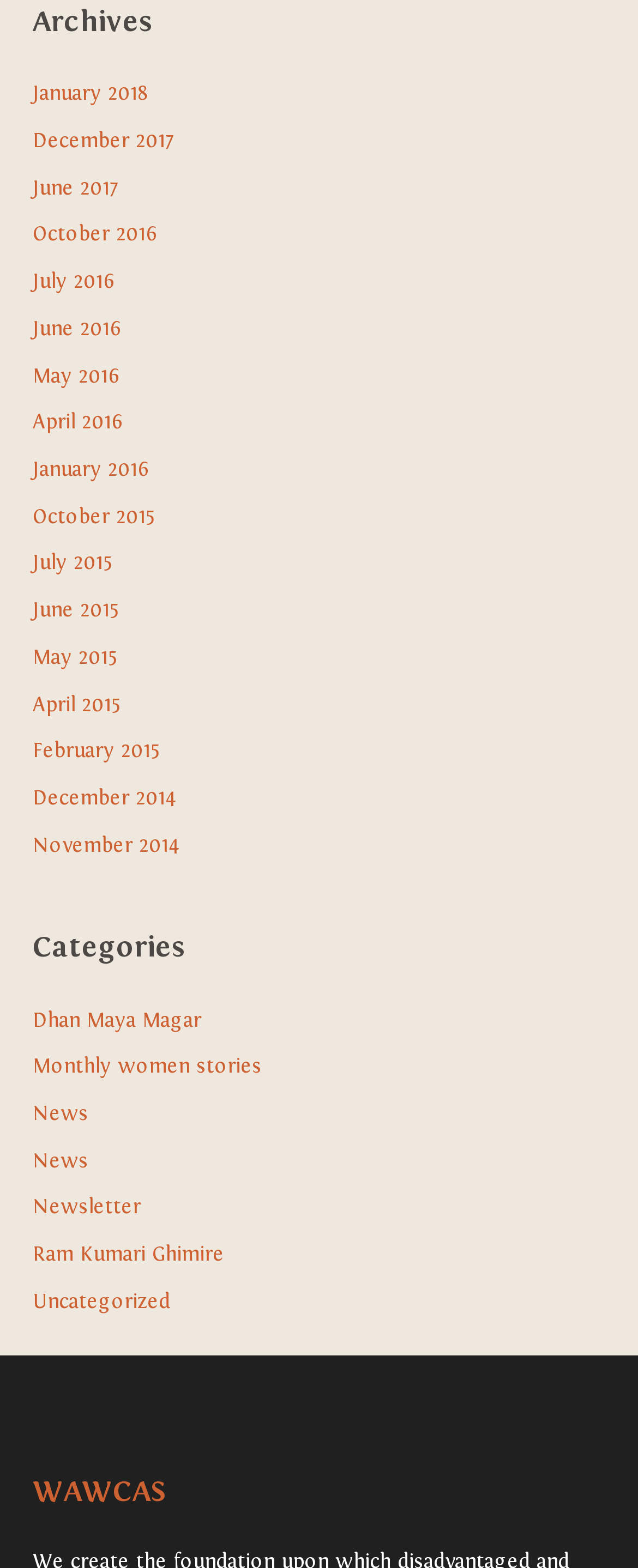Ascertain the bounding box coordinates for the UI element detailed here: "Uncategorized". The coordinates should be provided as [left, top, right, bottom] with each value being a float between 0 and 1.

[0.051, 0.823, 0.267, 0.837]